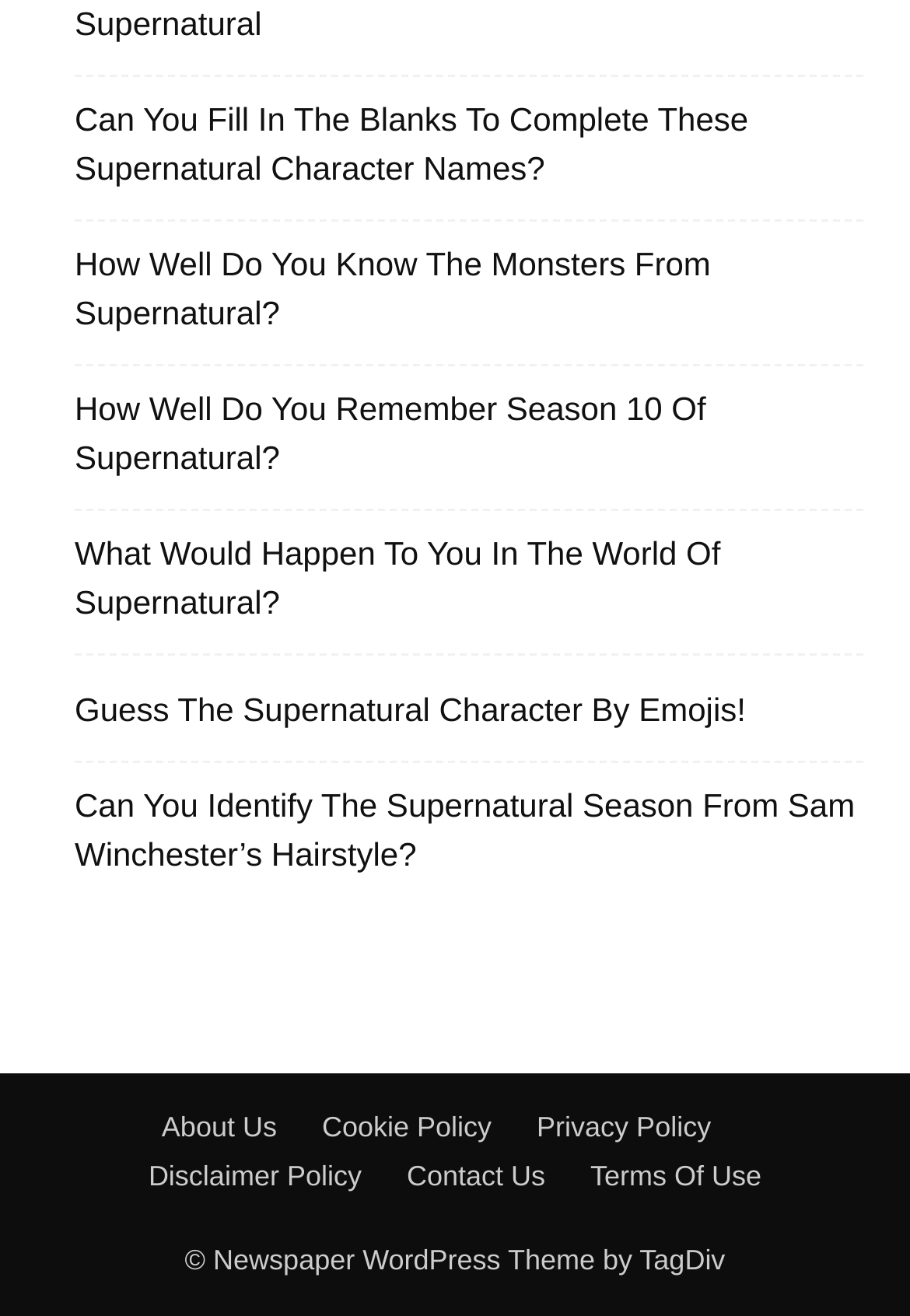Given the element description "Terms Of Use", identify the bounding box of the corresponding UI element.

[0.649, 0.878, 0.837, 0.91]